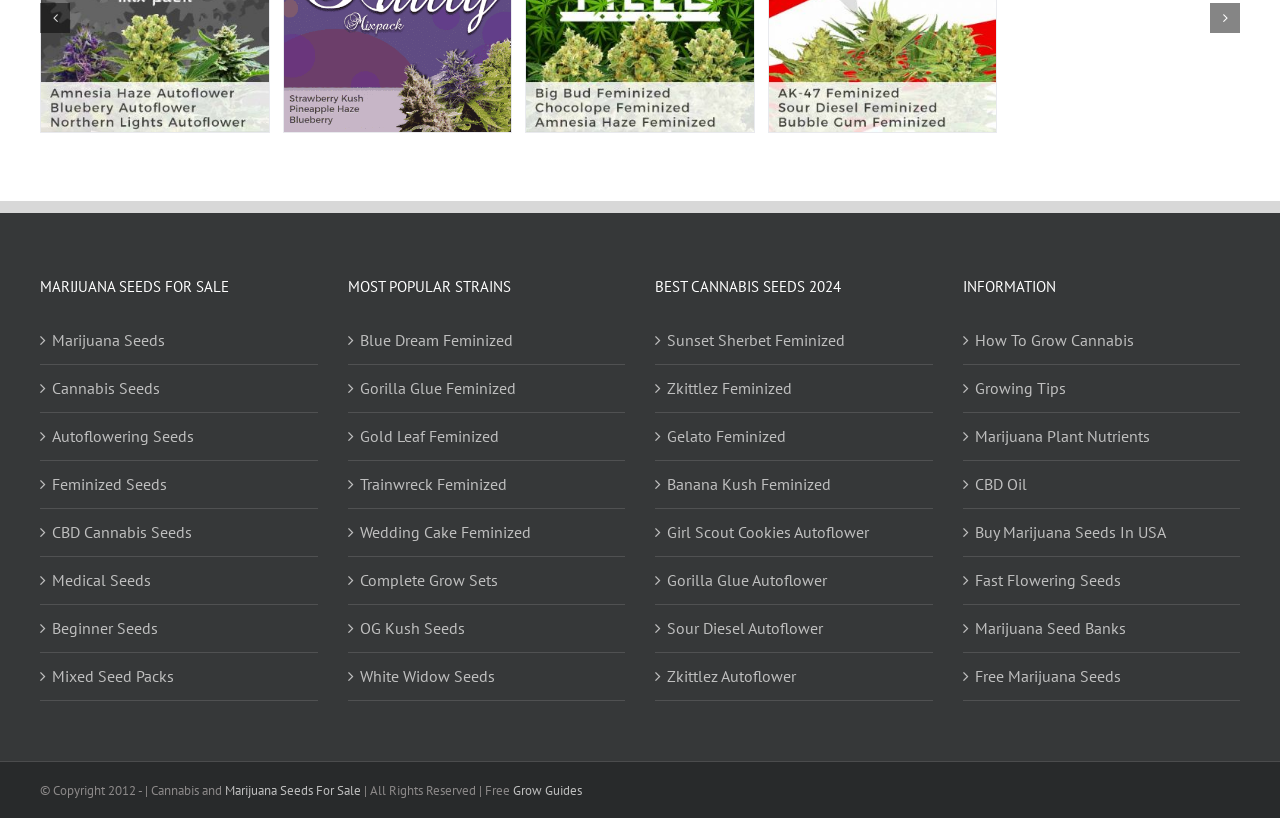Please find the bounding box coordinates of the section that needs to be clicked to achieve this instruction: "Download the document".

None